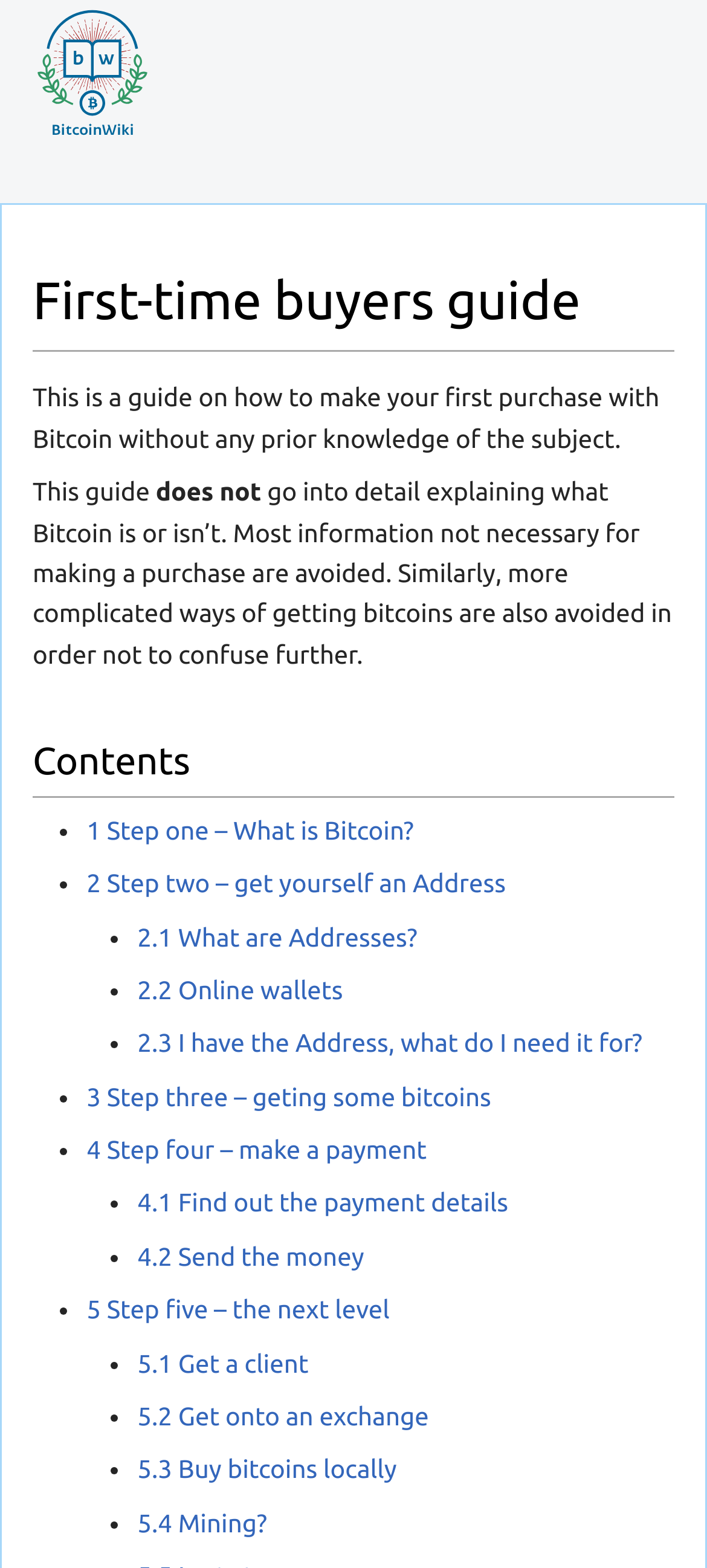Identify the bounding box coordinates of the clickable region required to complete the instruction: "Click on 'BitcoinWiki'". The coordinates should be given as four float numbers within the range of 0 and 1, i.e., [left, top, right, bottom].

[0.041, 0.006, 0.221, 0.087]